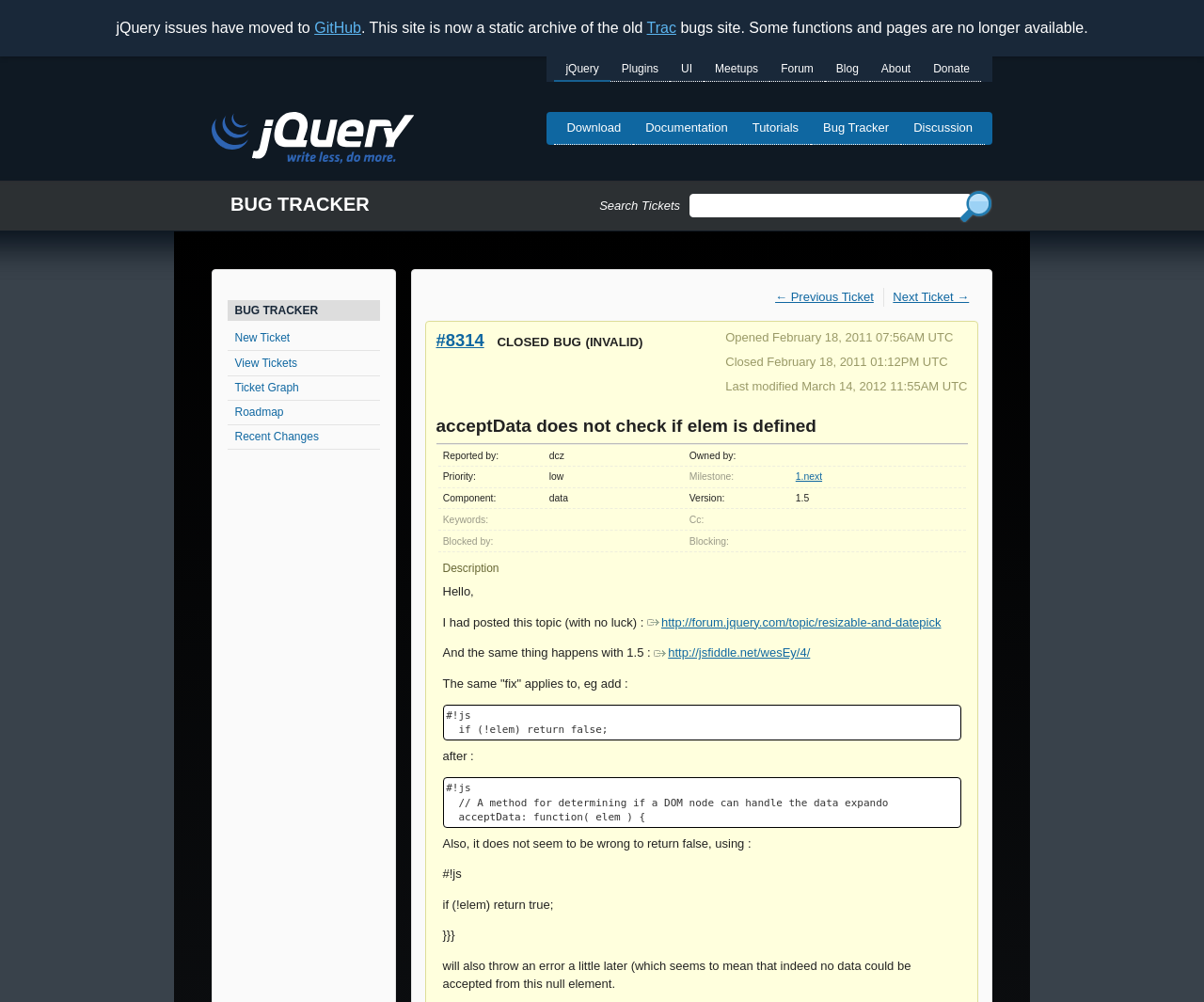Can you pinpoint the bounding box coordinates for the clickable element required for this instruction: "Go to Bug Tracker"? The coordinates should be four float numbers between 0 and 1, i.e., [left, top, right, bottom].

[0.673, 0.112, 0.749, 0.145]